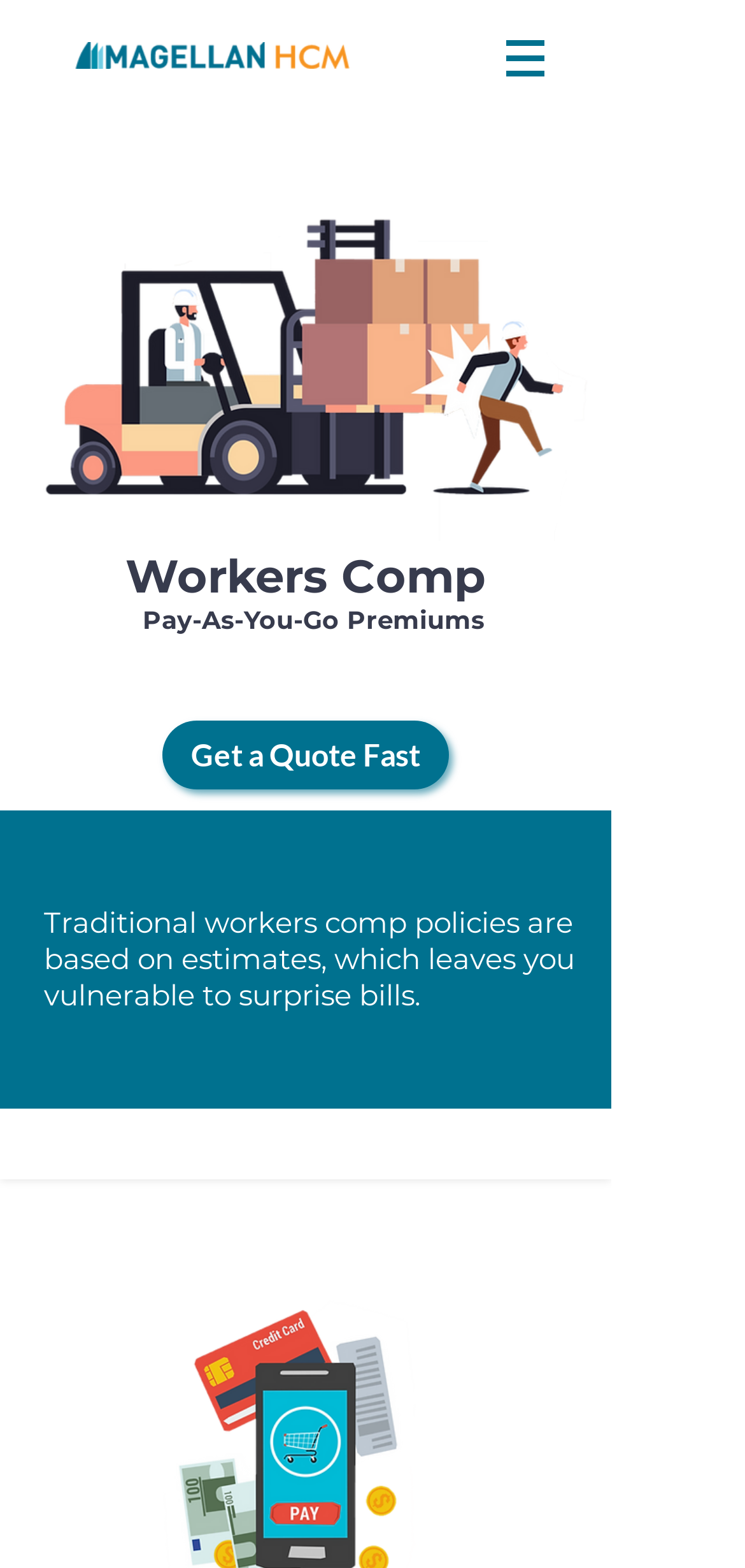Identify the bounding box of the UI element that matches this description: "Get a Quote Fast".

[0.218, 0.46, 0.603, 0.503]